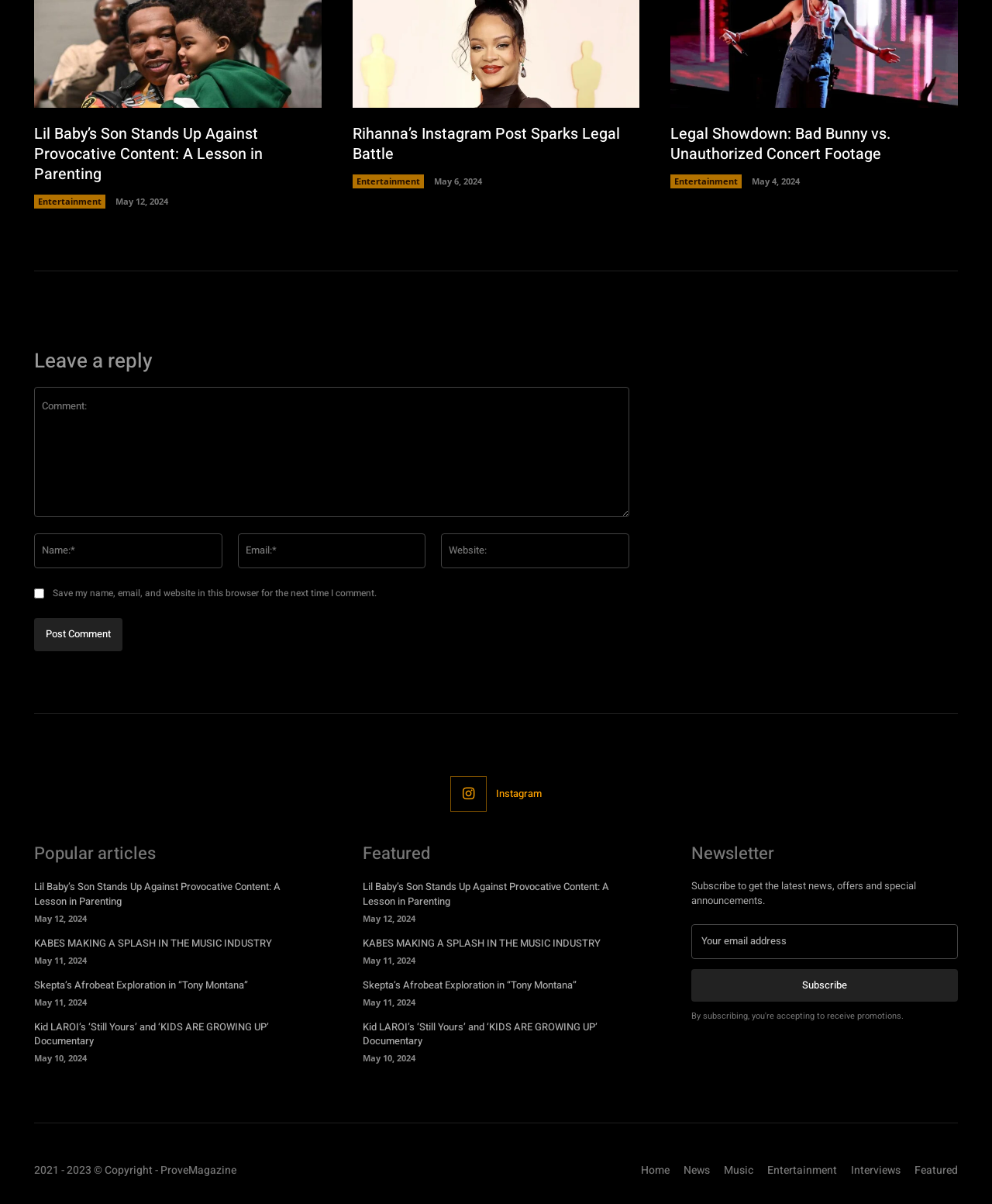Answer the question with a single word or phrase: 
How many articles are featured?

6